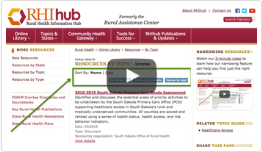Generate an elaborate description of what you see in the image.

The image displays the interface of the RHIhub website, specifically highlighting the section dedicated to accessing resources related to rural health. The title "RURAL HEALTH RESOURCES BY TOPIC: Access" prominently features at the top of the page, indicating a focus on various health resources. Below the title, a sorting feature allows users to select resources based on criteria such as "Name" or "Date" to enhance their search experience. 

Additionally, a video player interface is depicted, suggesting an audiovisual resource available for users seeking information on rural health topics. An annotation arrow points to the "Narrowing Resources" heading above the video, indicating tools designed to help users refine their search for specific topics within the vast array of resources. Overall, the layout emphasizes user-friendly navigation and access to essential health information for rural communities.